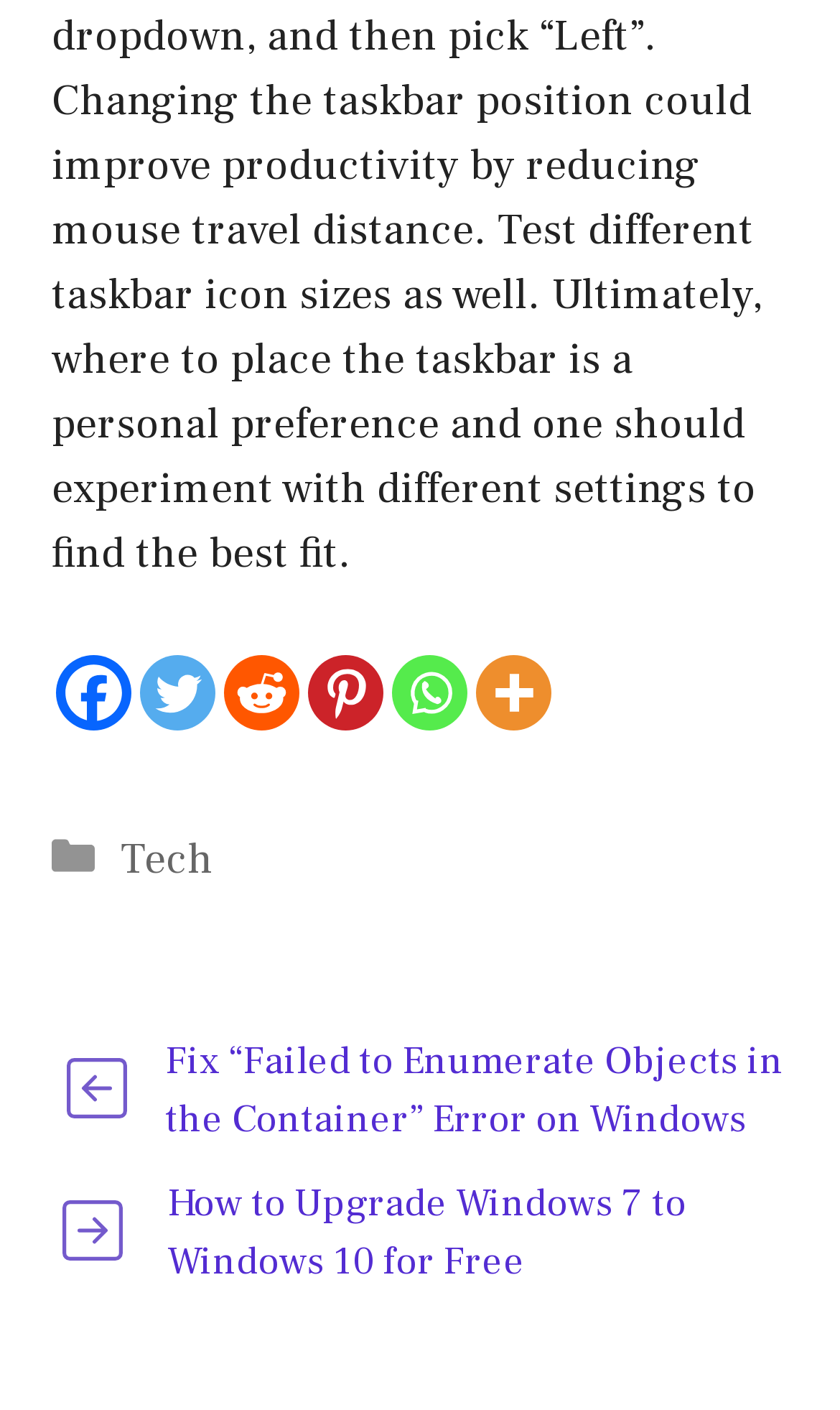Please specify the bounding box coordinates of the element that should be clicked to execute the given instruction: 'View tech categories'. Ensure the coordinates are four float numbers between 0 and 1, expressed as [left, top, right, bottom].

[0.144, 0.59, 0.254, 0.629]